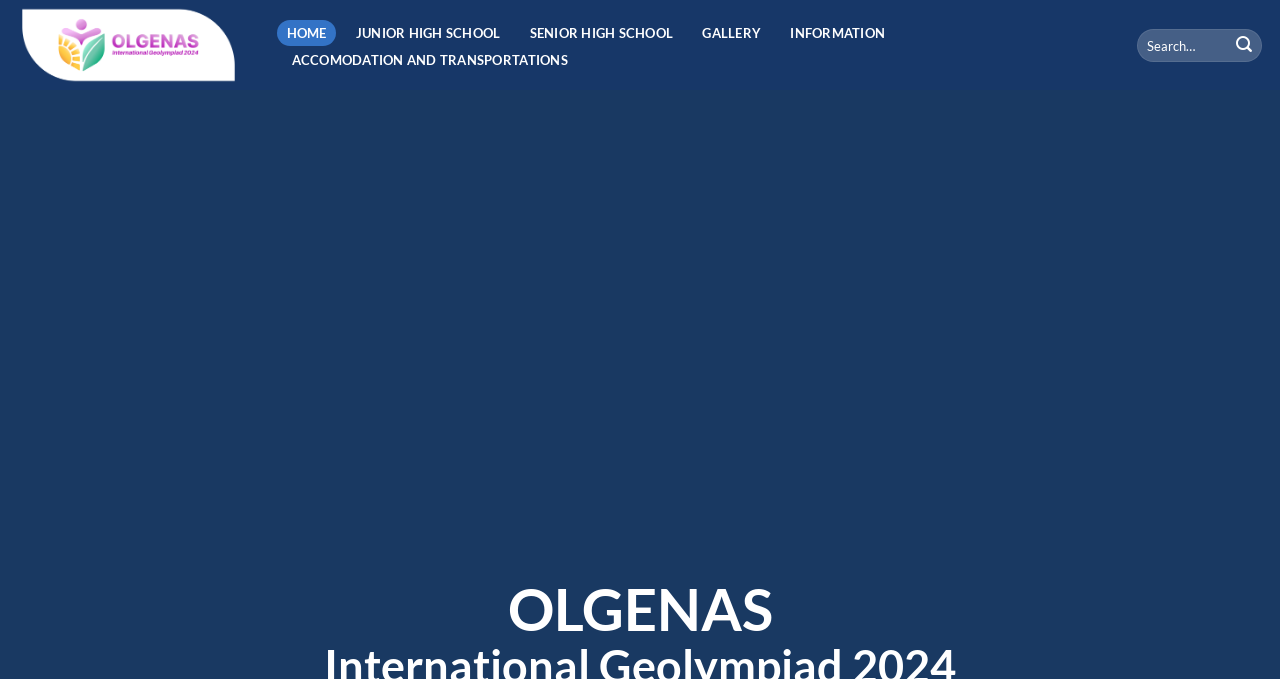Find the bounding box coordinates of the clickable area required to complete the following action: "Read the article about Fake Ammolite".

None